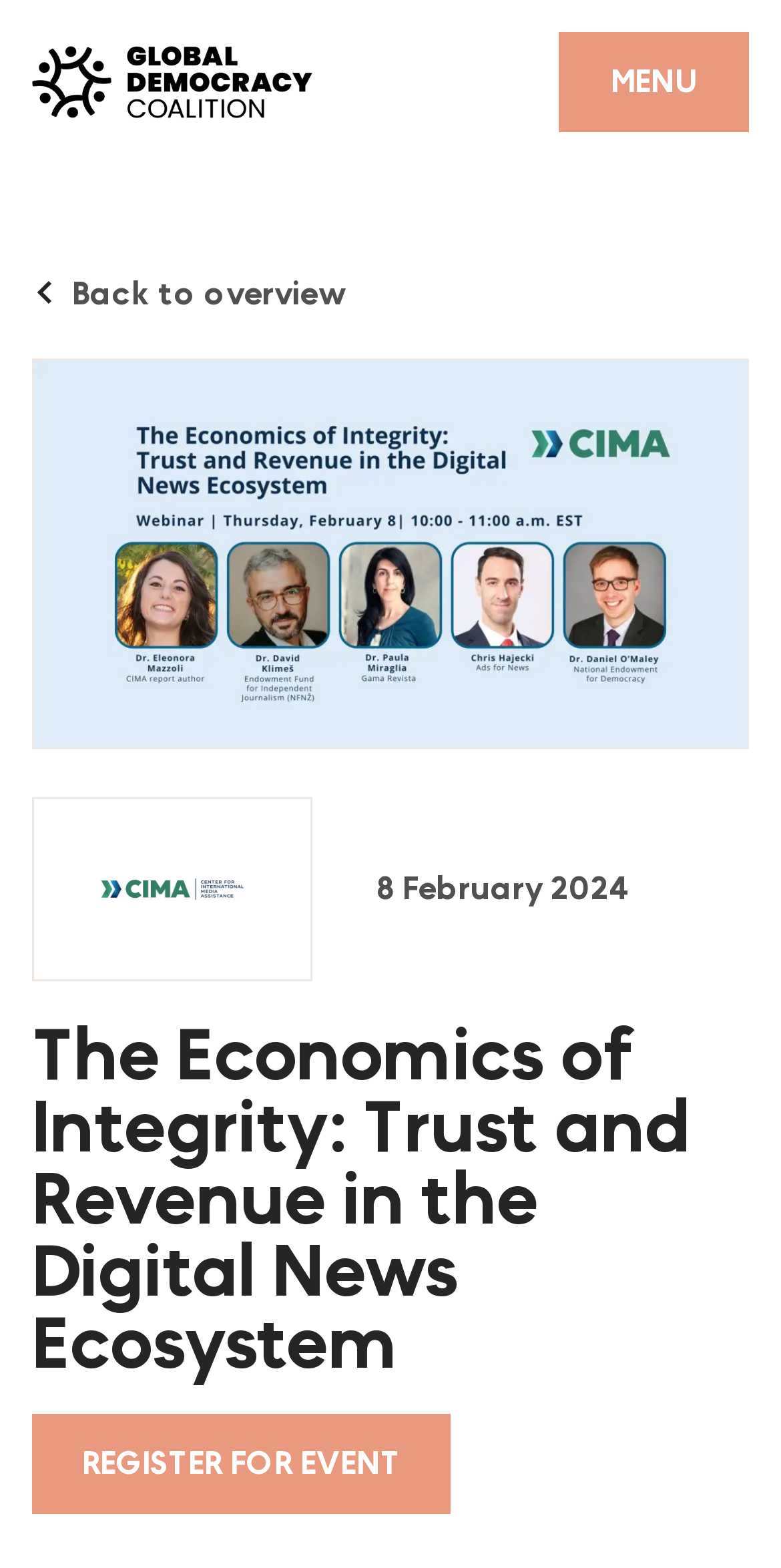How many slides are there in the carousel?
Ensure your answer is thorough and detailed.

The carousel on the webpage has only one slide, which is labeled as '1 of 1'. This suggests that there is only one item being displayed in the carousel.